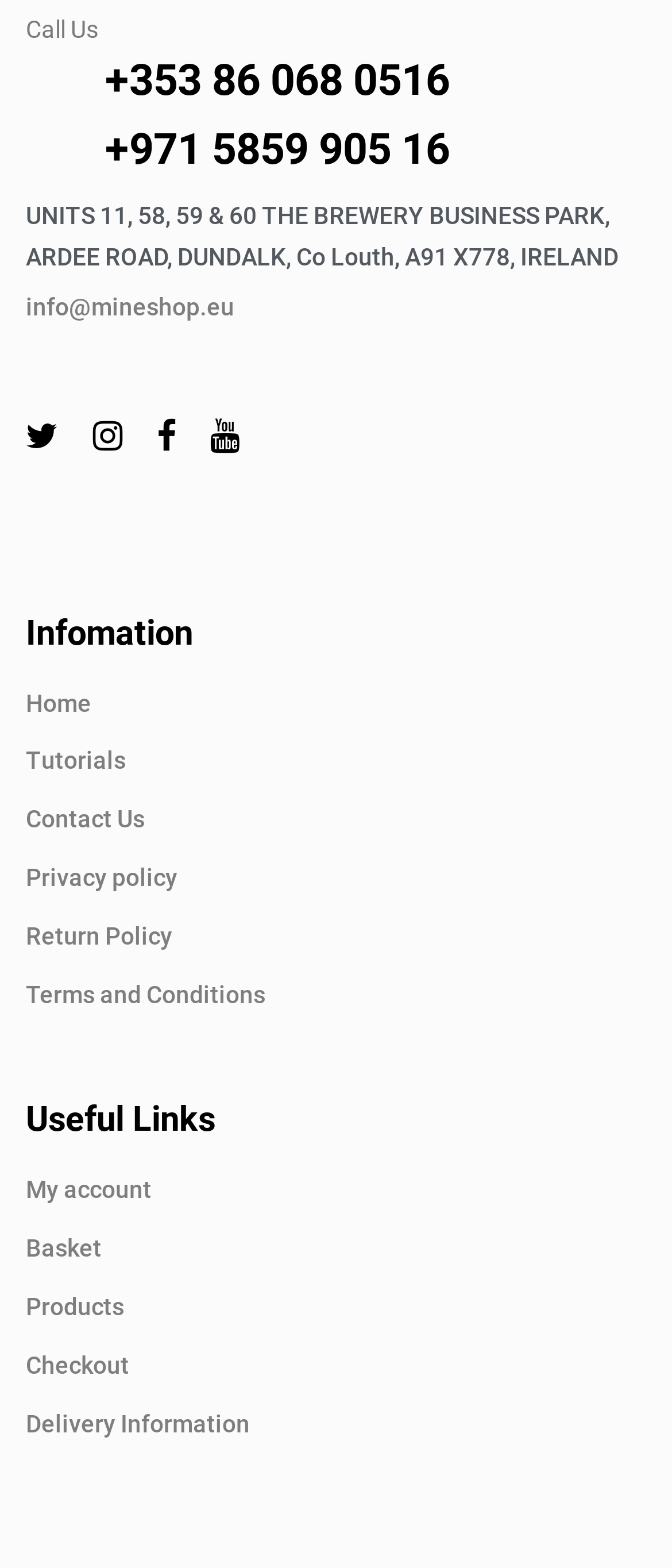Please identify the bounding box coordinates of the element I need to click to follow this instruction: "Go to the home page".

[0.038, 0.436, 0.962, 0.462]